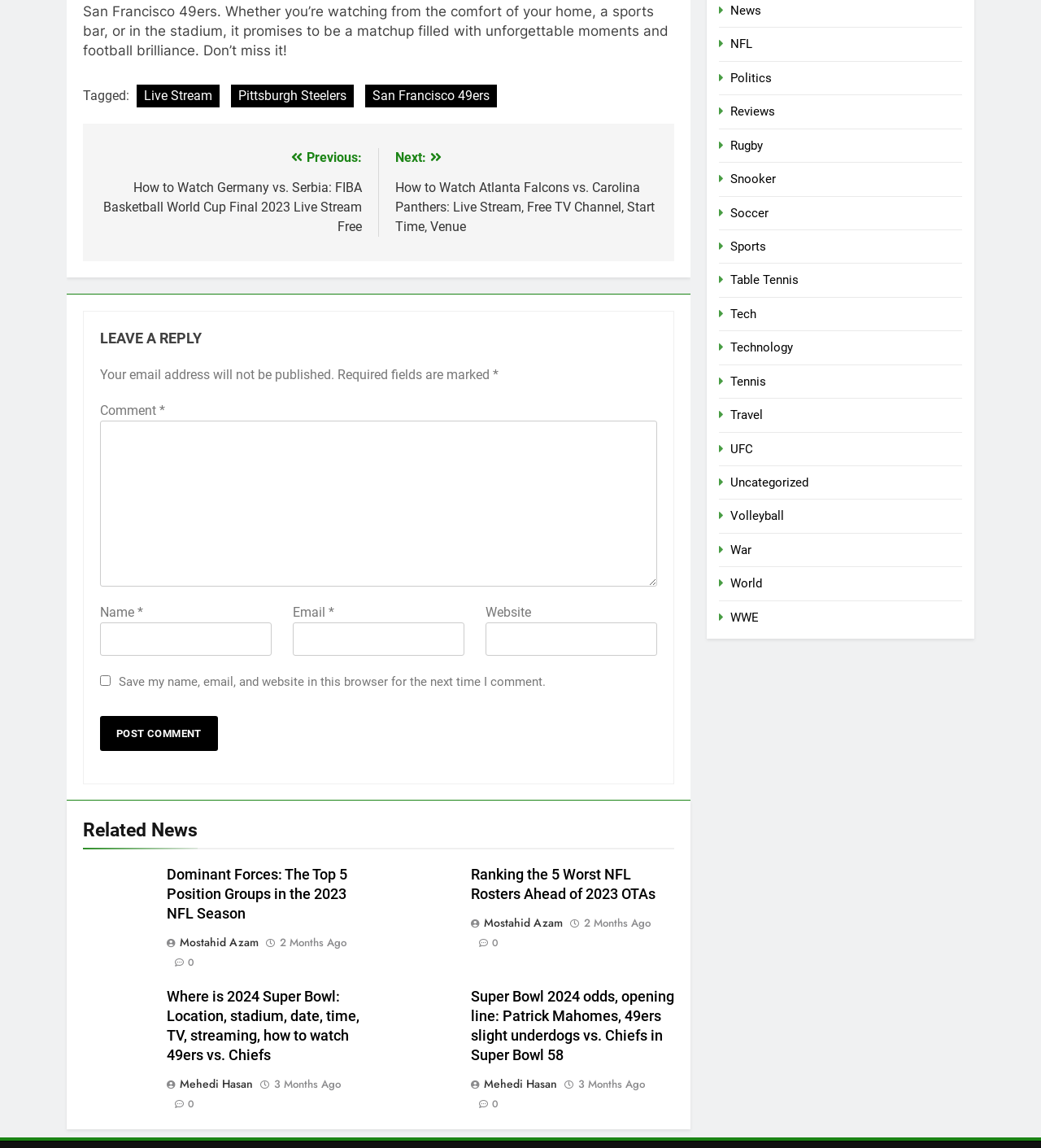Provide the bounding box coordinates of the HTML element this sentence describes: "2 months ago".

[0.561, 0.573, 0.625, 0.586]